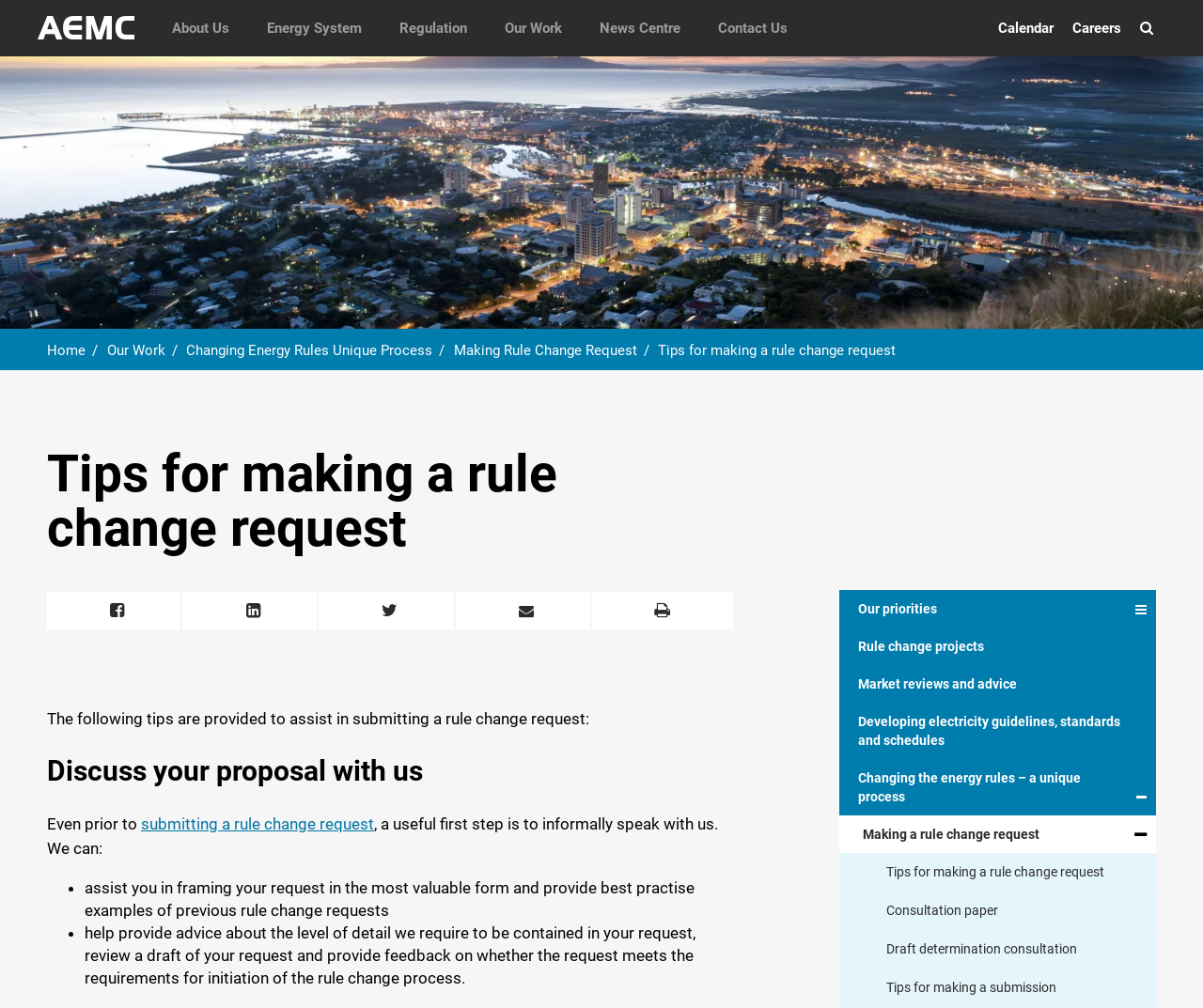Can you find the bounding box coordinates for the element to click on to achieve the instruction: "Like this post"?

None